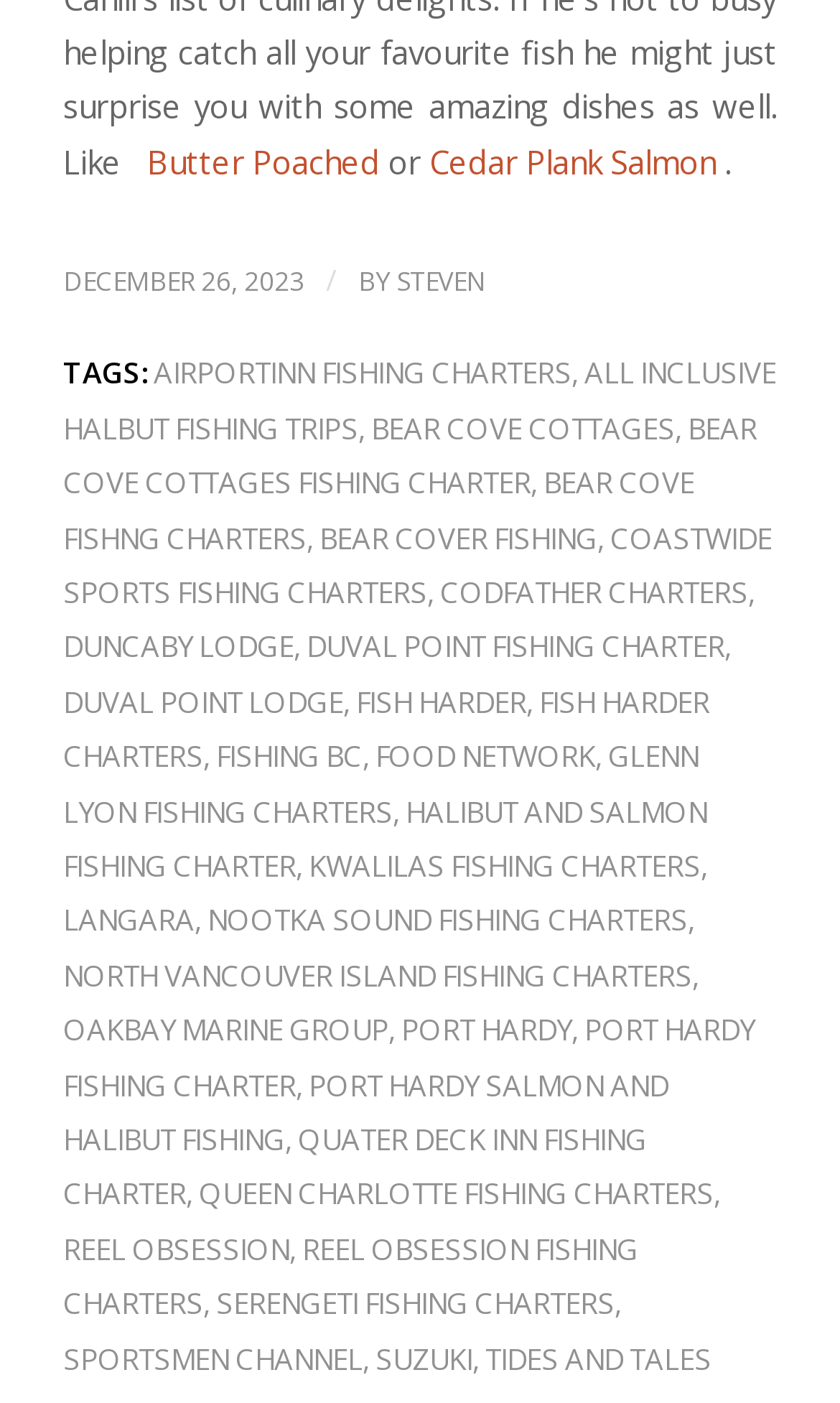What is the author of the webpage?
Using the image as a reference, give an elaborate response to the question.

I found the author's name by looking at the link element with the text 'STEVEN' which is a child of the StaticText element with the text 'BY'.